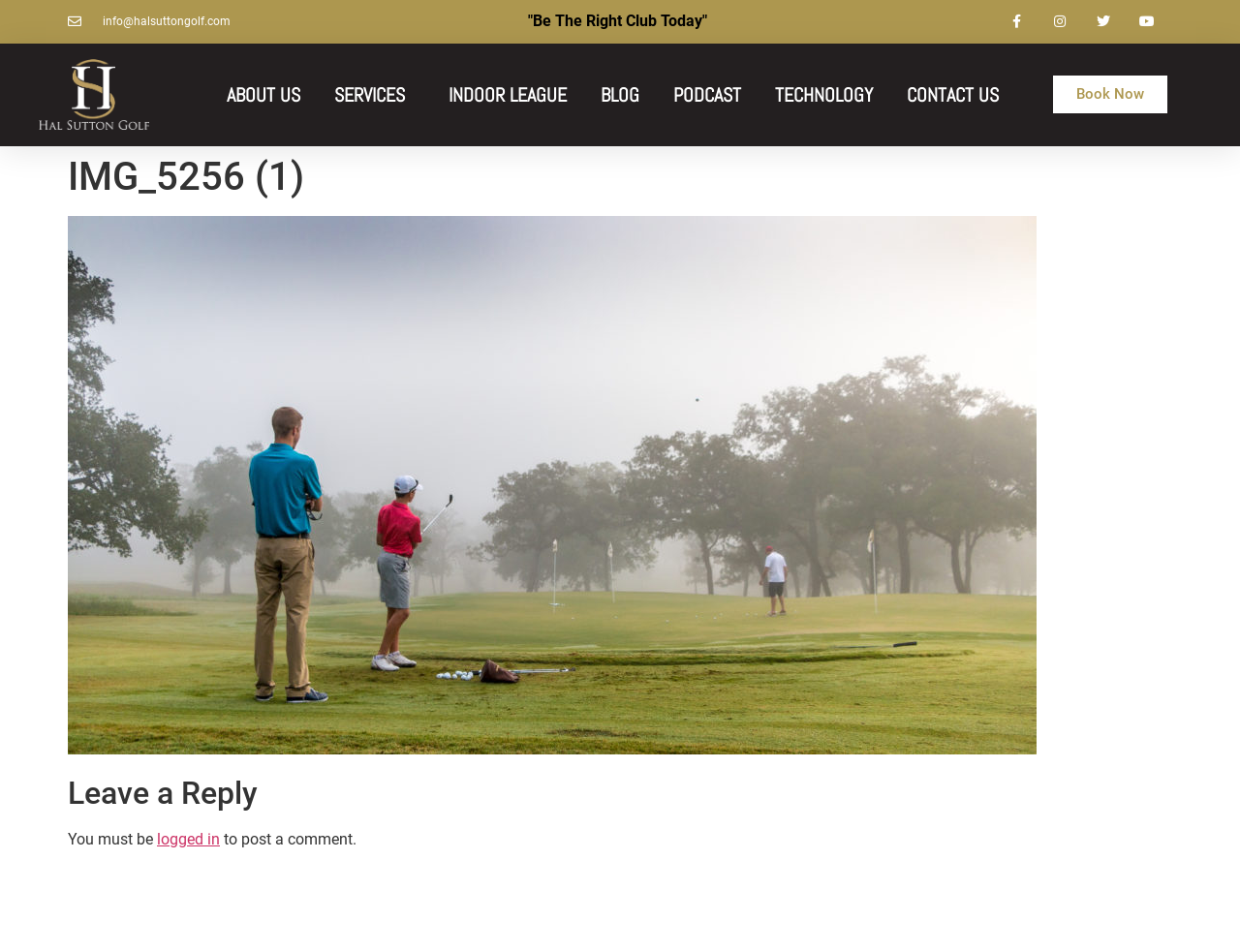Generate a detailed explanation of the webpage's features and information.

This webpage is about Hal Sutton Golf, with a focus on golf-related services and information. At the top left, there is a link to the email address "info@halsuttongolf.com". Next to it, there is a heading that reads "Be The Right Club Today". On the top right, there are four social media links: Facebook, Instagram, Twitter, and Youtube.

Below the social media links, there is a navigation menu with seven links: "ABOUT US", "SERVICES", "INDOOR LEAGUE", "BLOG", "PODCAST", "TECHNOLOGY", and "CONTACT US". The "SERVICES" link has a dropdown menu.

To the right of the navigation menu, there is a prominent "Book Now" button. The main content of the webpage is divided into two sections. The top section has a header with the title "IMG_5256 (1)" and a link below it. The bottom section has a heading that reads "Leave a Reply" and a message that says "You must be logged in to post a comment."